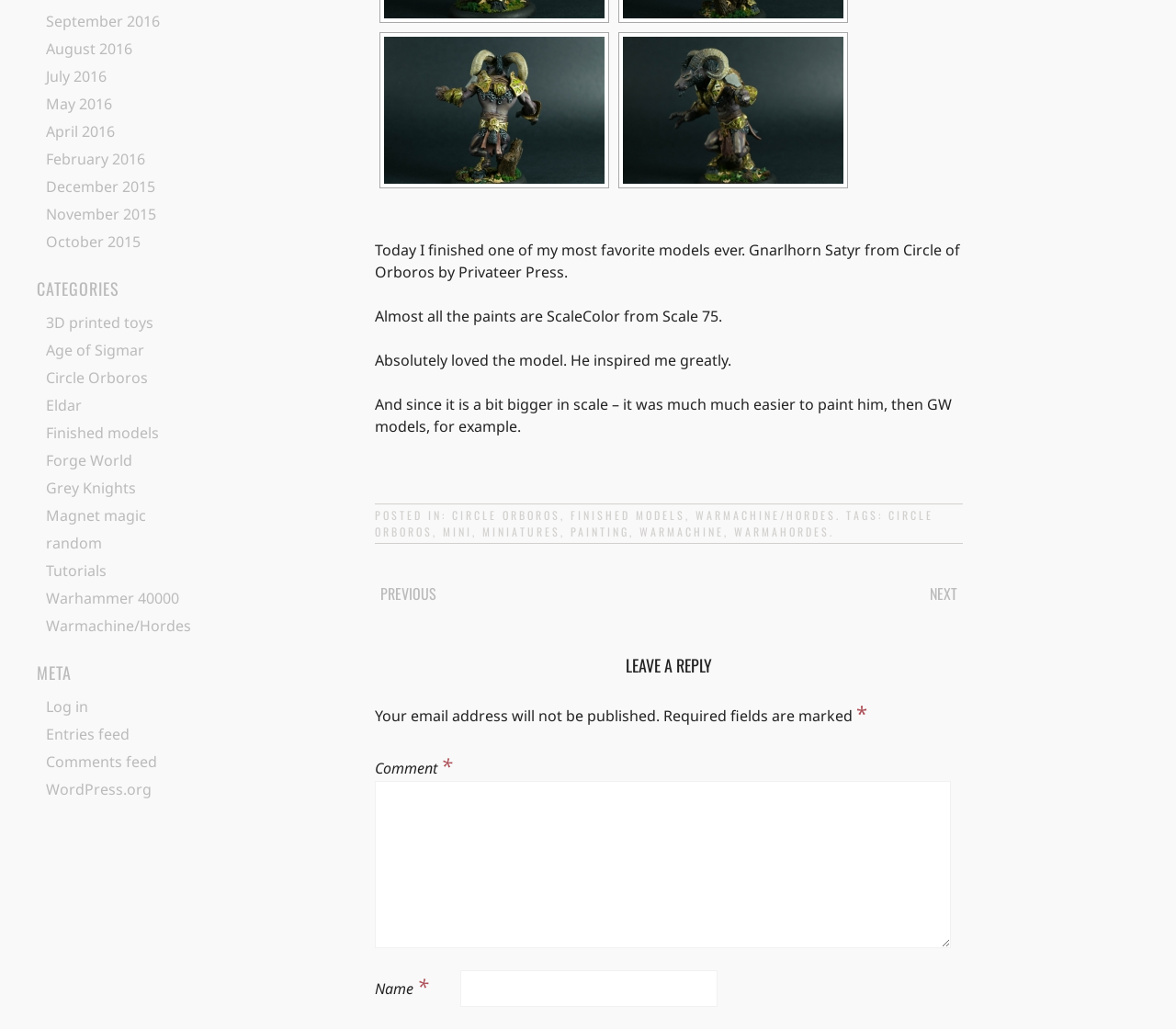What is the brand of paints used? Look at the image and give a one-word or short phrase answer.

ScaleColor